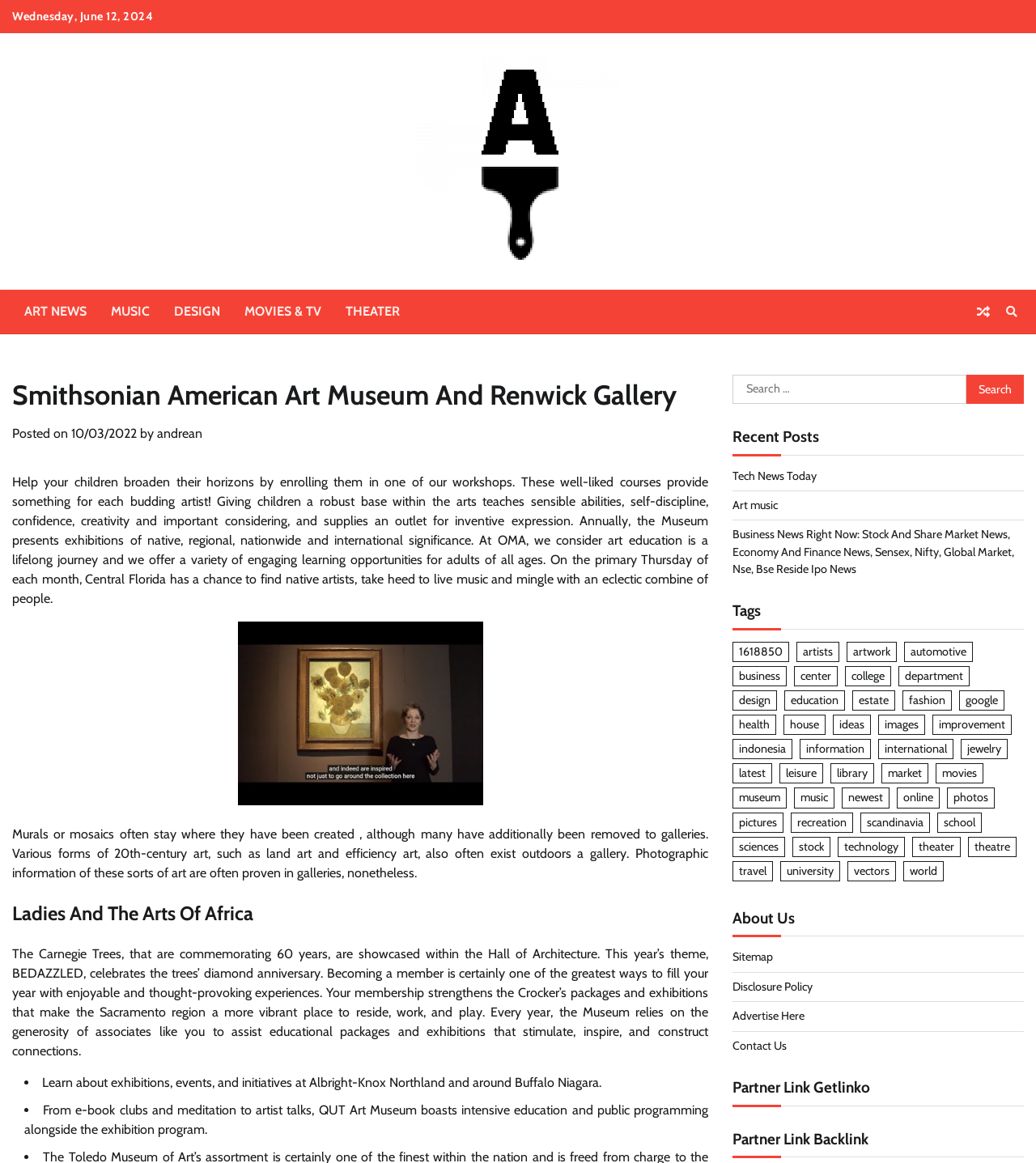Please find the bounding box coordinates of the element that must be clicked to perform the given instruction: "Learn about exhibitions and events". The coordinates should be four float numbers from 0 to 1, i.e., [left, top, right, bottom].

[0.041, 0.924, 0.58, 0.937]